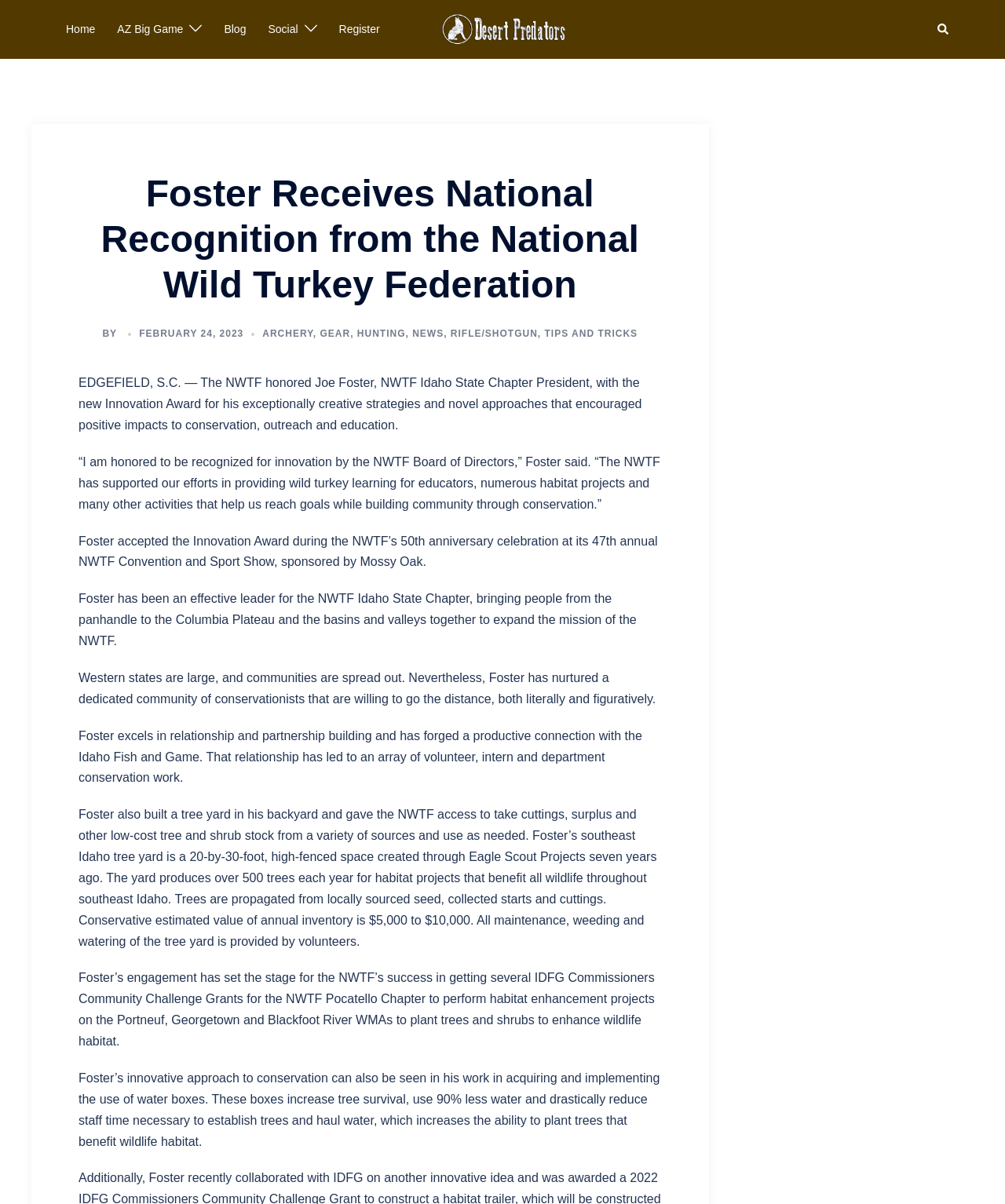Locate the bounding box of the UI element based on this description: "AZ Big Game". Provide four float numbers between 0 and 1 as [left, top, right, bottom].

[0.117, 0.017, 0.182, 0.032]